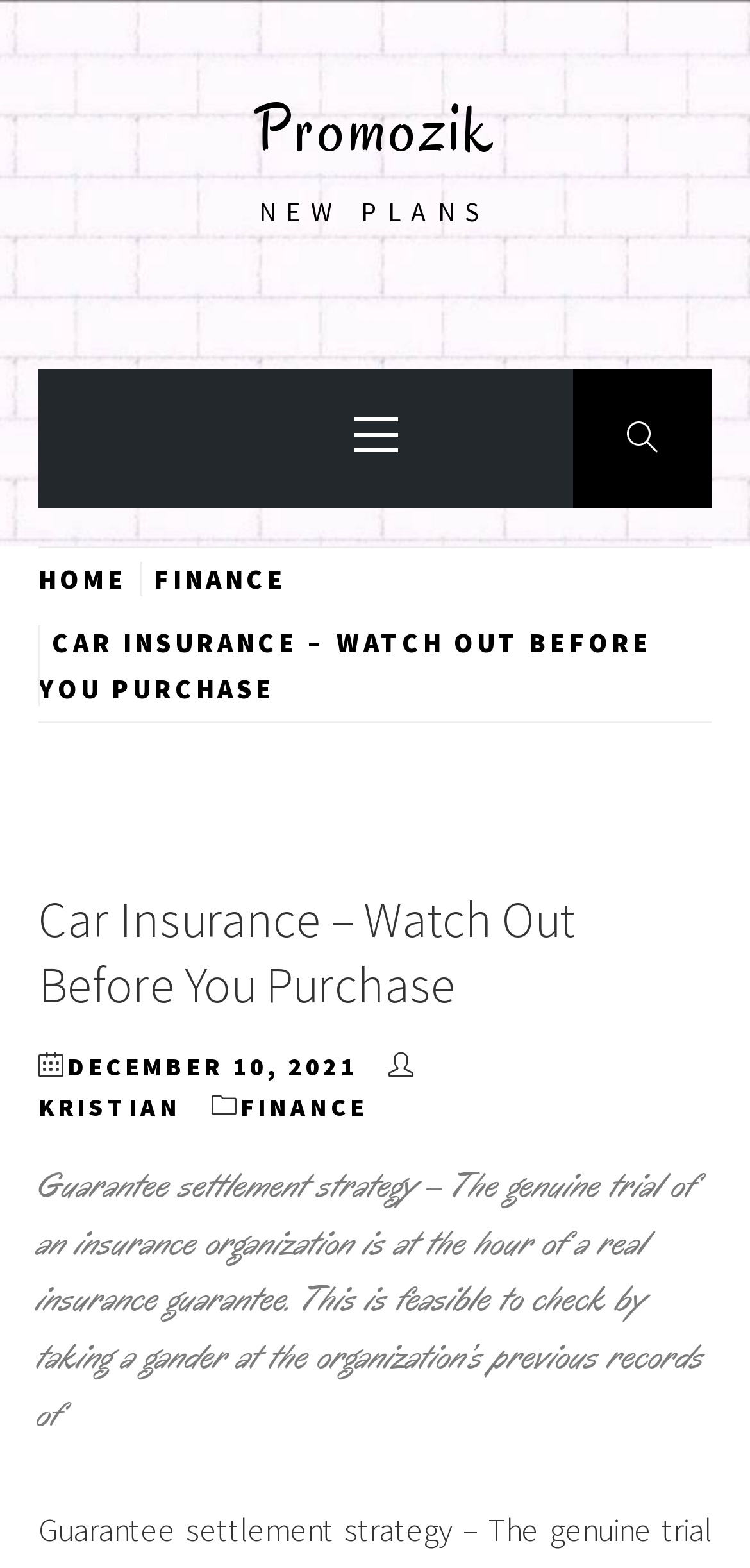Determine the bounding box coordinates of the clickable element to complete this instruction: "Click the 'Next' button". Provide the coordinates in the format of four float numbers between 0 and 1, [left, top, right, bottom].

None